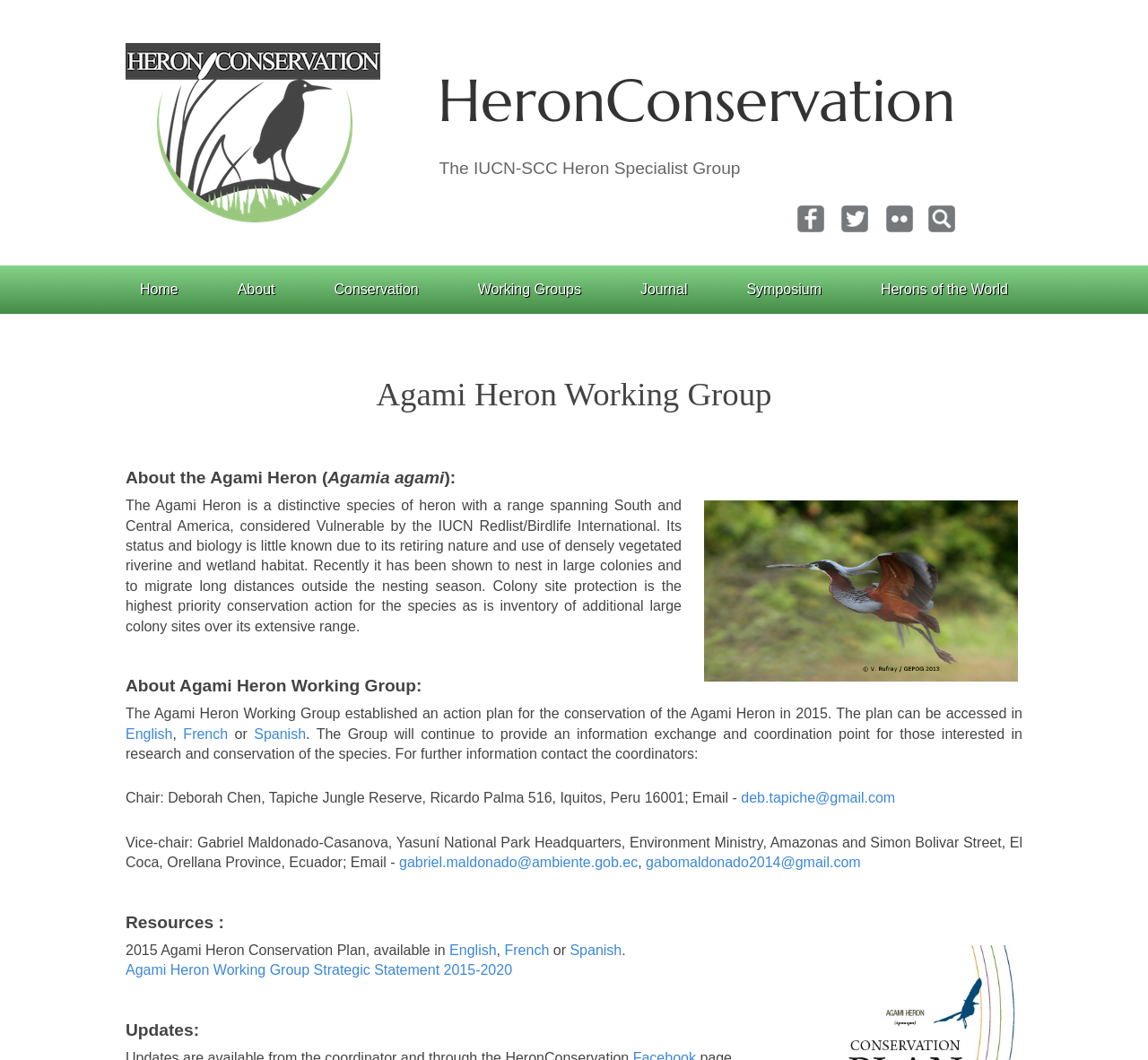Based on the element description "Herons of the World", predict the bounding box coordinates of the UI element.

[0.755, 0.25, 0.891, 0.296]